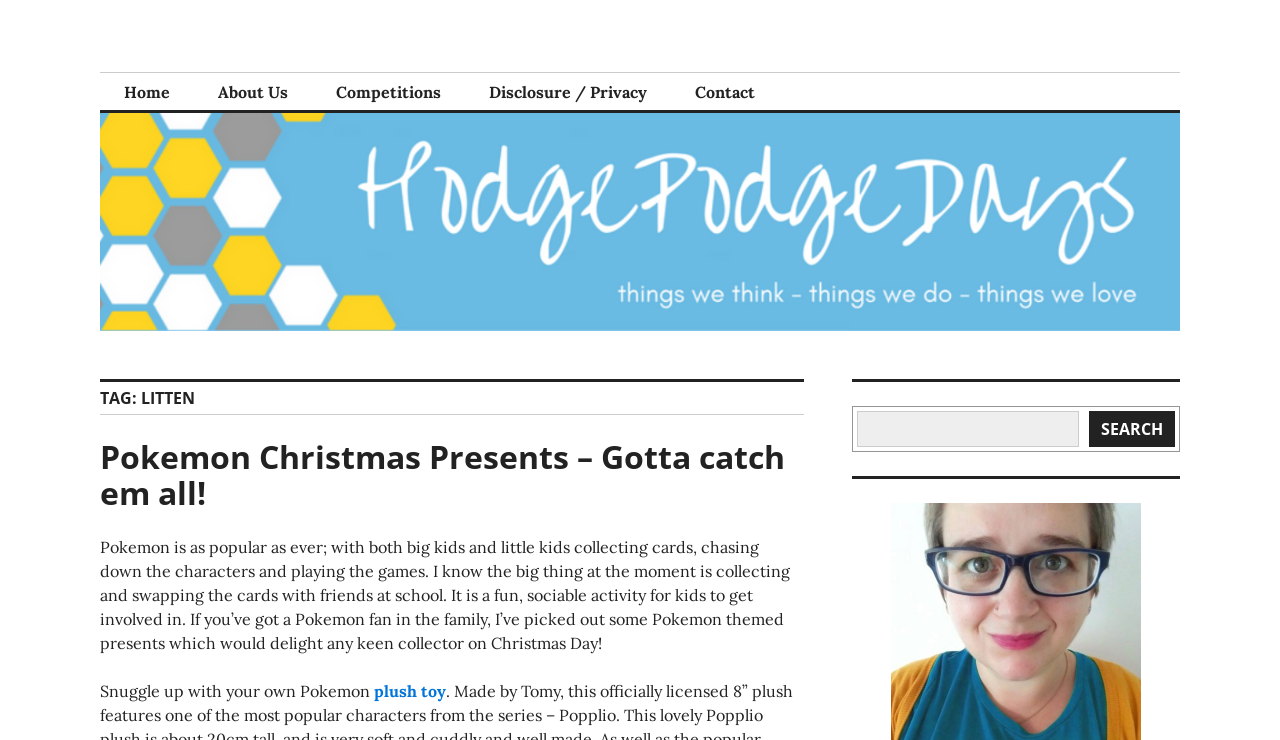Please identify the bounding box coordinates of the element that needs to be clicked to execute the following command: "read about Pokemon Christmas presents". Provide the bounding box using four float numbers between 0 and 1, formatted as [left, top, right, bottom].

[0.078, 0.588, 0.613, 0.695]